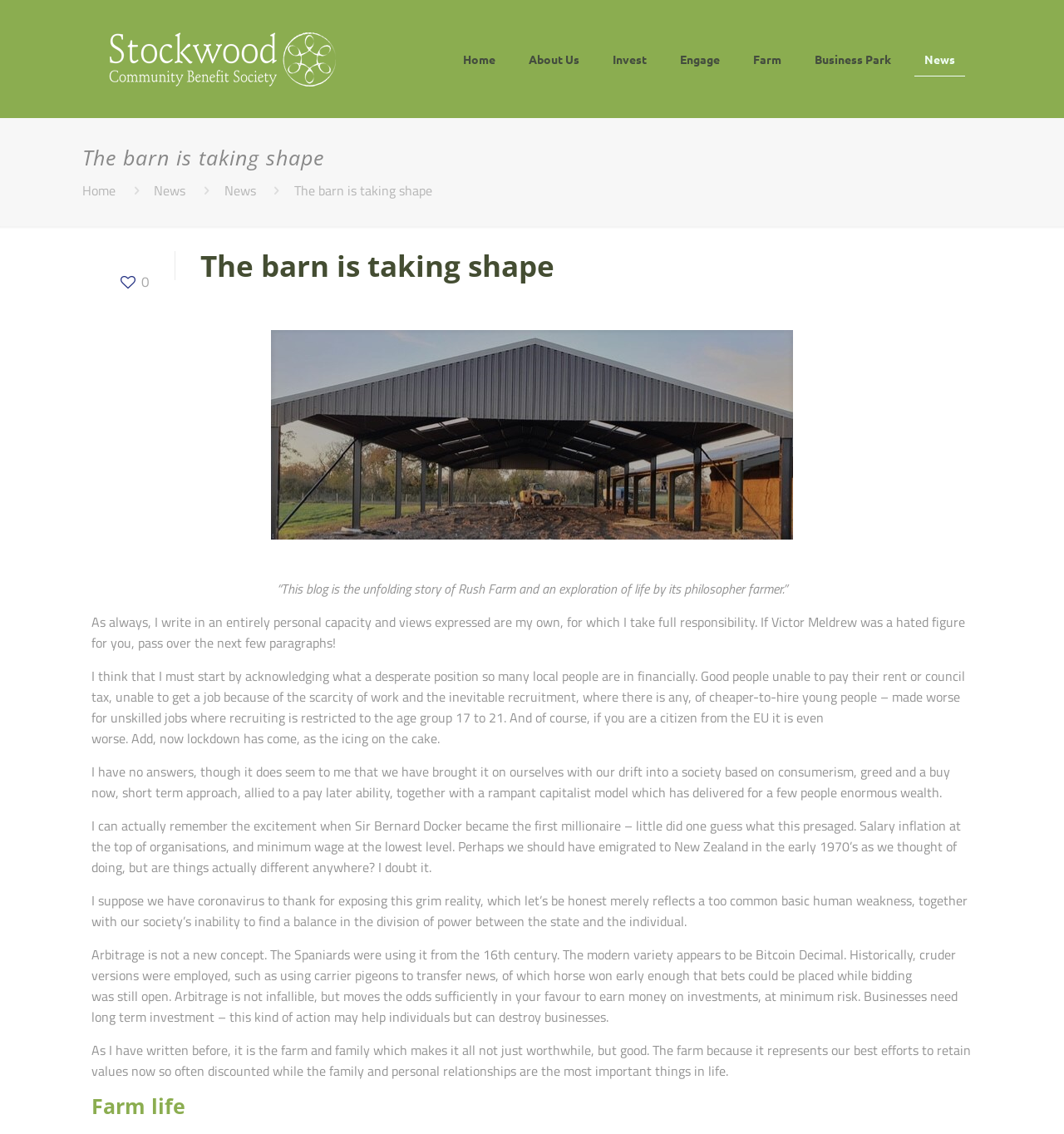Give a short answer to this question using one word or a phrase:
What is the name of the logo in the top left corner?

Stockwood-CBS-logo-white65-2